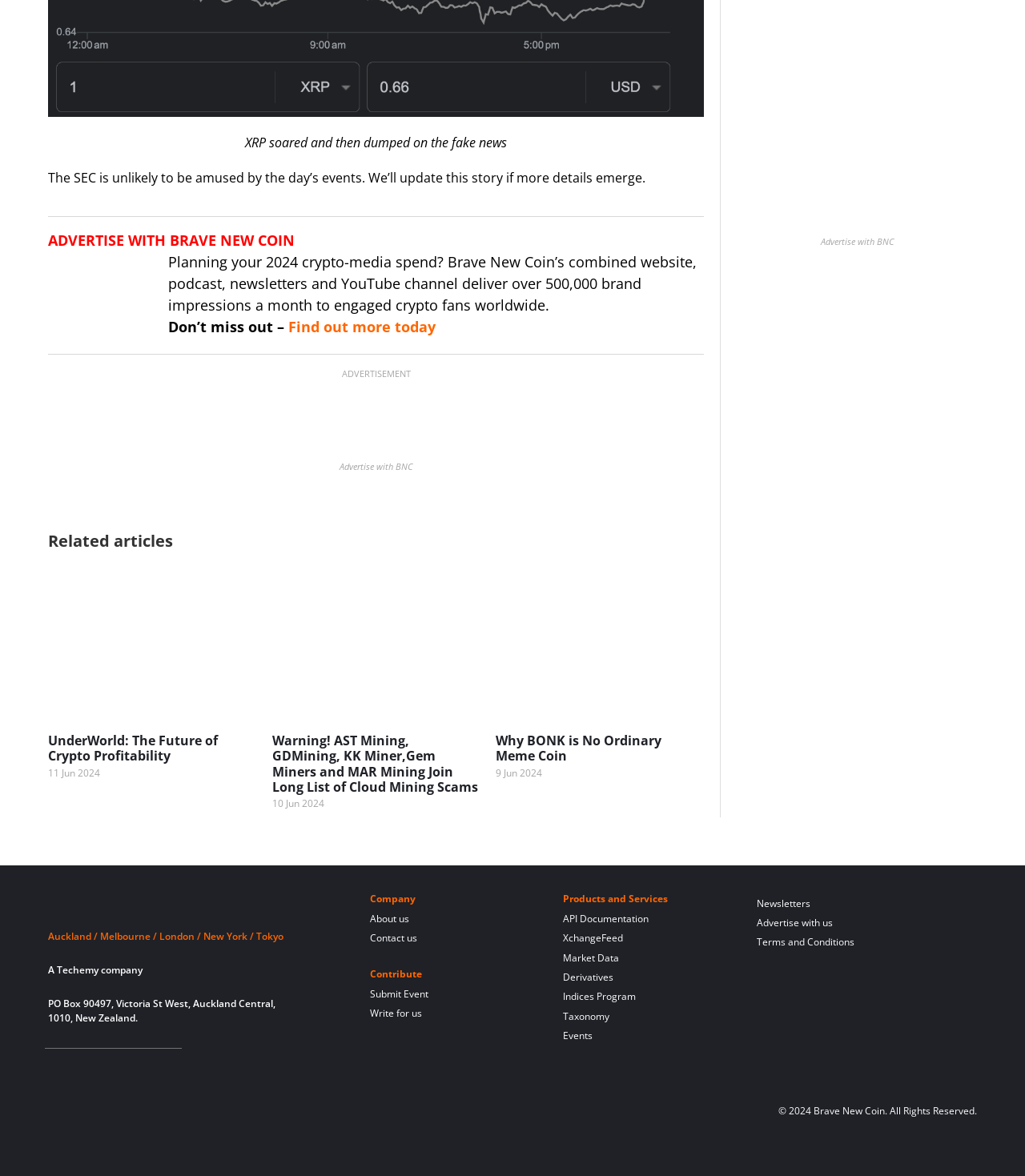Determine the bounding box coordinates of the clickable element to achieve the following action: 'Click on 'Advertise with BNC''. Provide the coordinates as four float values between 0 and 1, formatted as [left, top, right, bottom].

[0.047, 0.389, 0.687, 0.403]